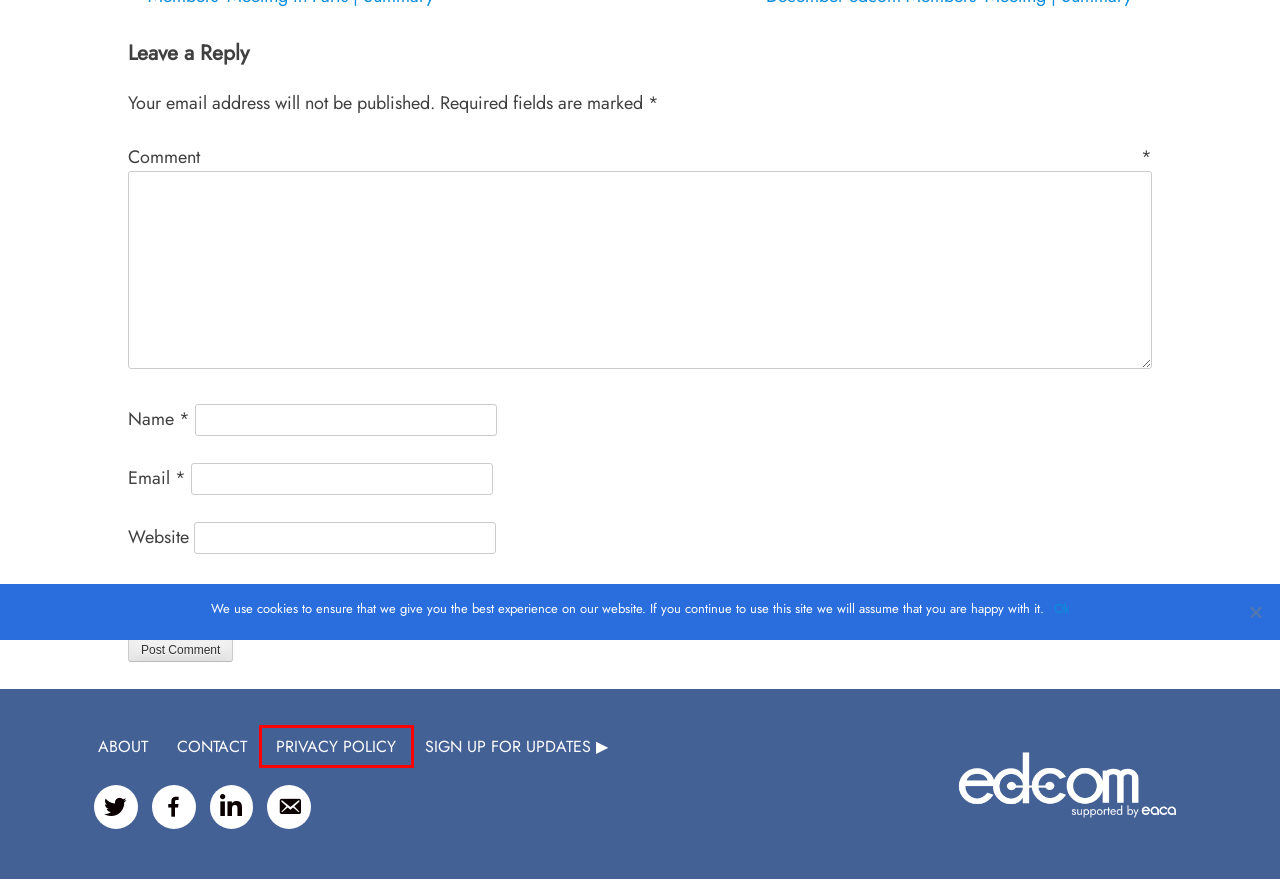Review the screenshot of a webpage which includes a red bounding box around an element. Select the description that best fits the new webpage once the element in the bounding box is clicked. Here are the candidates:
A. December edcom Members' Meeting | Summary - edcom: Training Tomorrow’s Talents
B. edcom: Training Tomorrow’s Talents
C. CONTACT - edcom: Training Tomorrow’s Talents
D. Members' Meeting in Paris | Summary - edcom: Training Tomorrow’s Talents
E. Privacy Policy - edcom: Training Tomorrow’s Talents
F. About edcom
G. NEWS & EVENTS - edcom: Training Tomorrow’s Talents
H. edcom Team, Author at edcom: Training Tomorrow’s Talents

E